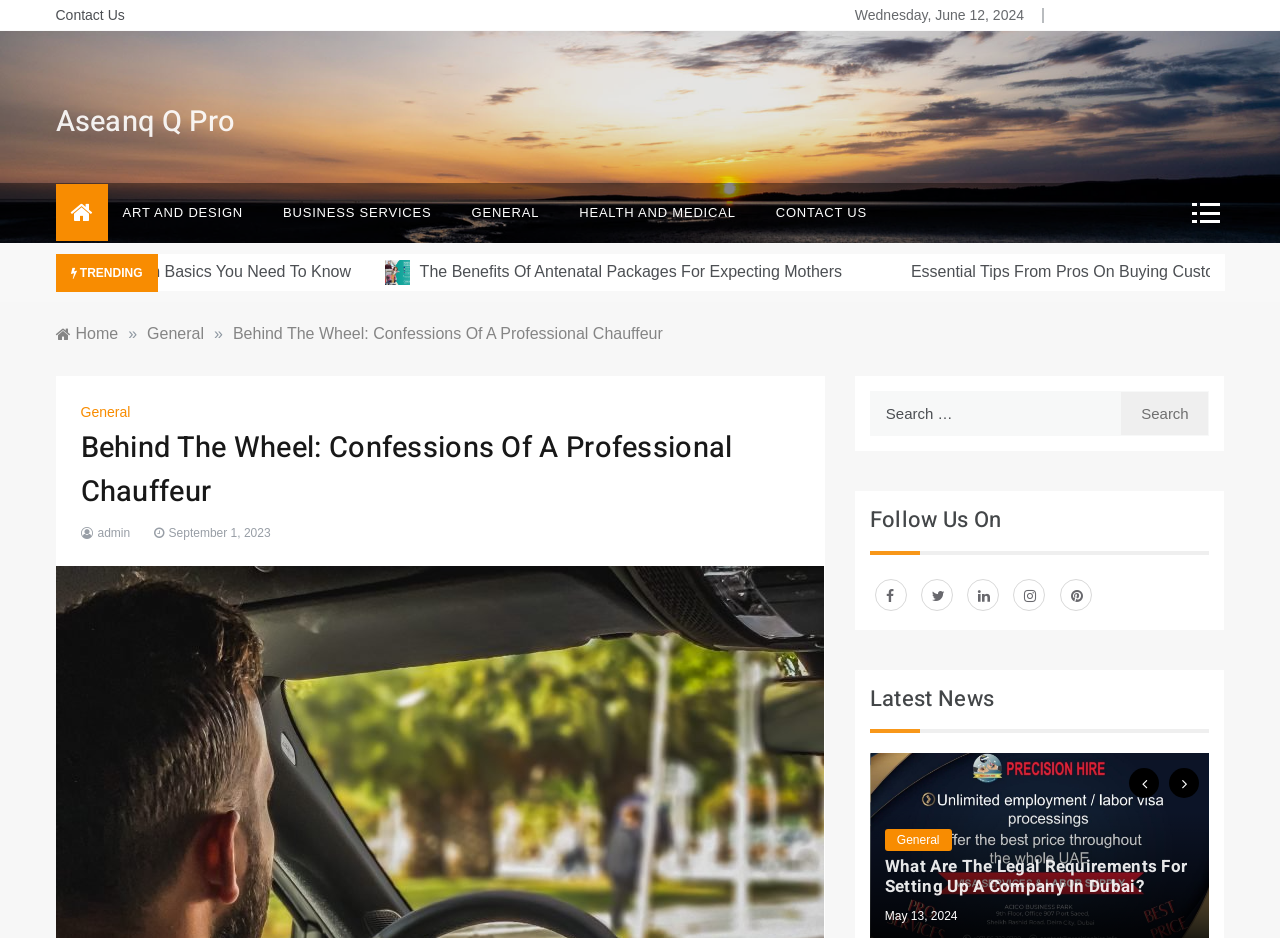What is the category of the article 'The Benefits Of Antenatal Packages For Expecting Mothers'?
Please give a well-detailed answer to the question.

The category of the article 'The Benefits Of Antenatal Packages For Expecting Mothers' can be determined by looking at the breadcrumbs section, where it is categorized under 'General'.